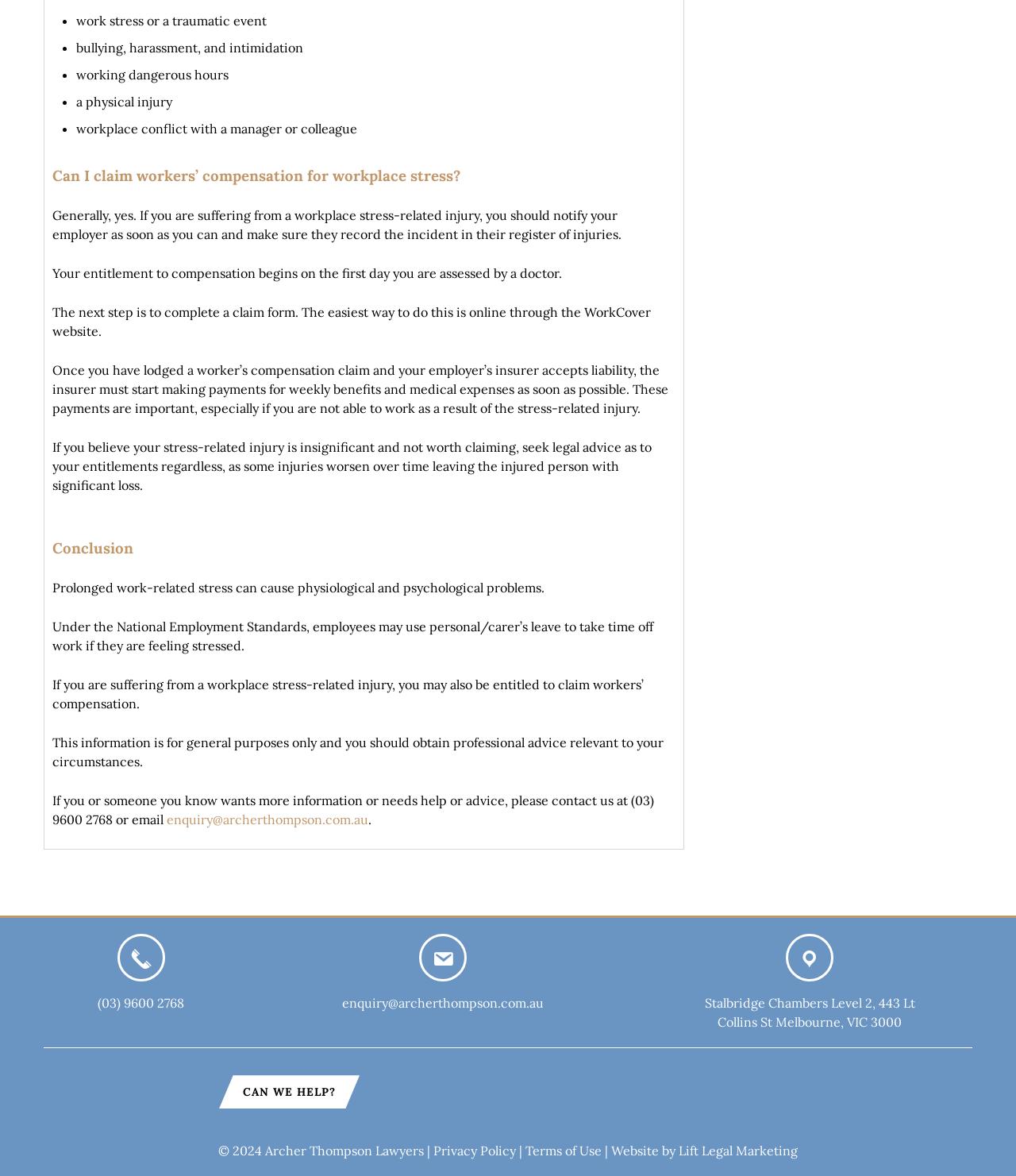Kindly determine the bounding box coordinates for the clickable area to achieve the given instruction: "Click 'Privacy Policy' to view policy details".

[0.427, 0.972, 0.508, 0.985]